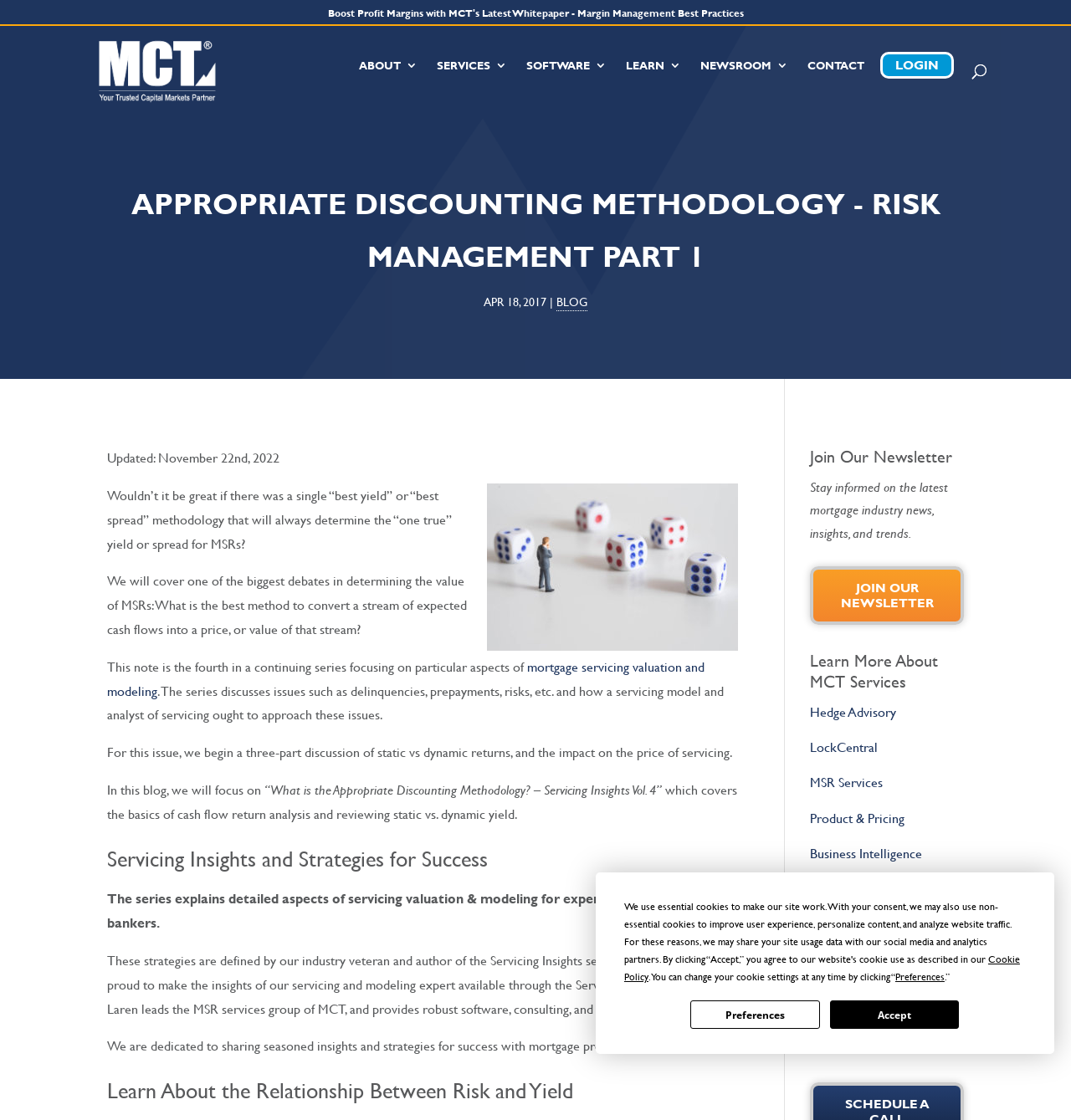What is the name of the company providing MSR services?
Provide a thorough and detailed answer to the question.

From the text 'Phil Laren leads the MSR services group of MCT, and provides robust software, consulting, and valuation solutions.', I can determine that MCT is the company providing MSR services.